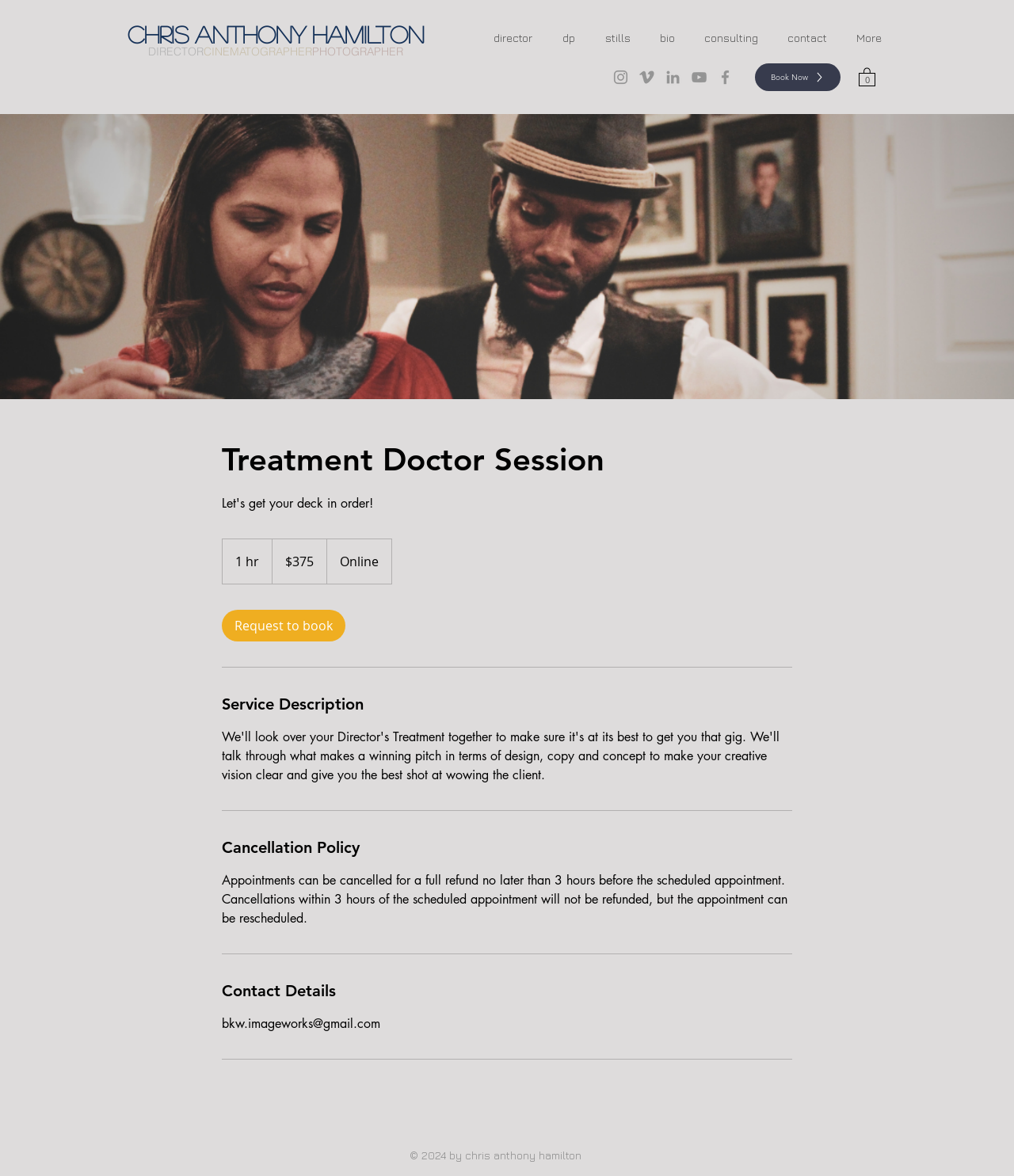What is the profession of Chris Anthony Hamilton?
Based on the visual, give a brief answer using one word or a short phrase.

Director, Cinematographer, Photographer